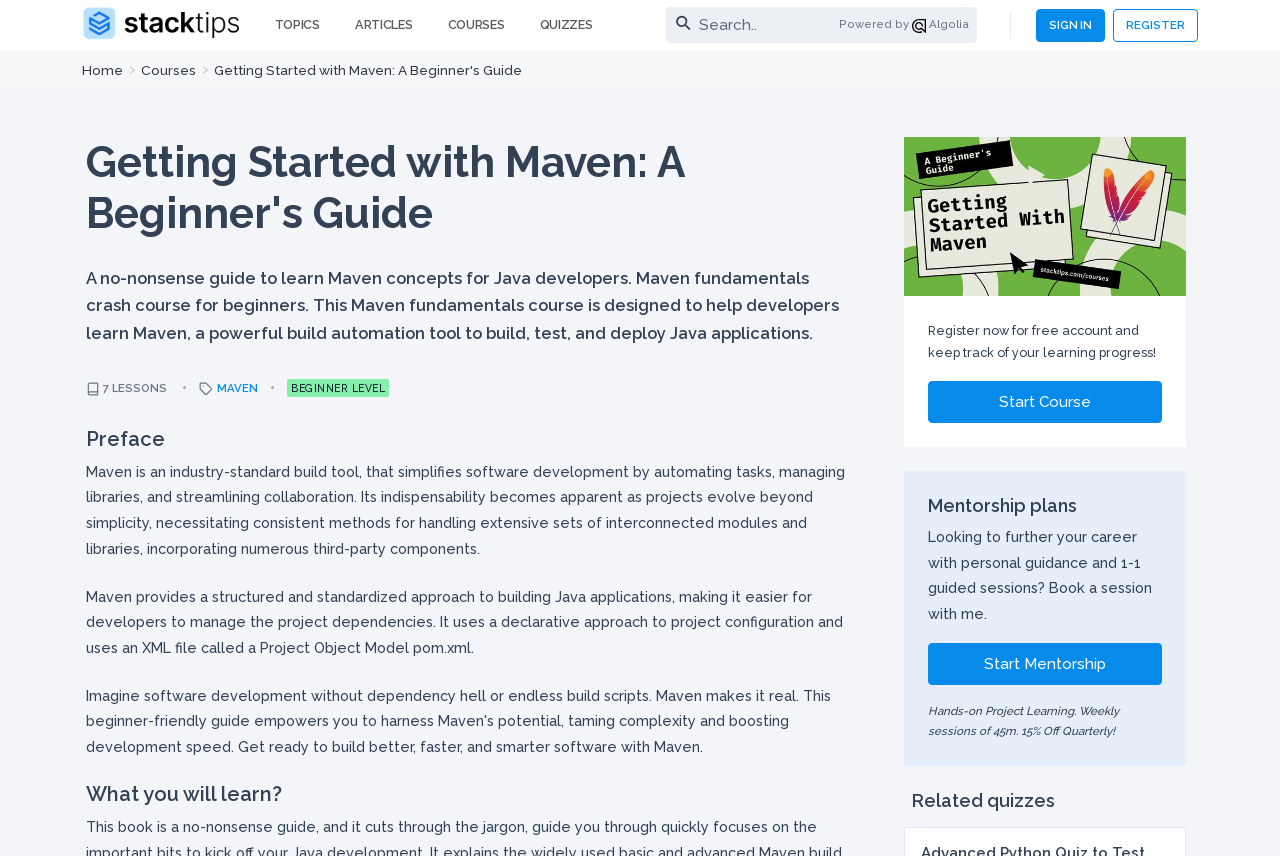Extract the text of the main heading from the webpage.

Getting Started with Maven: A Beginner's Guide